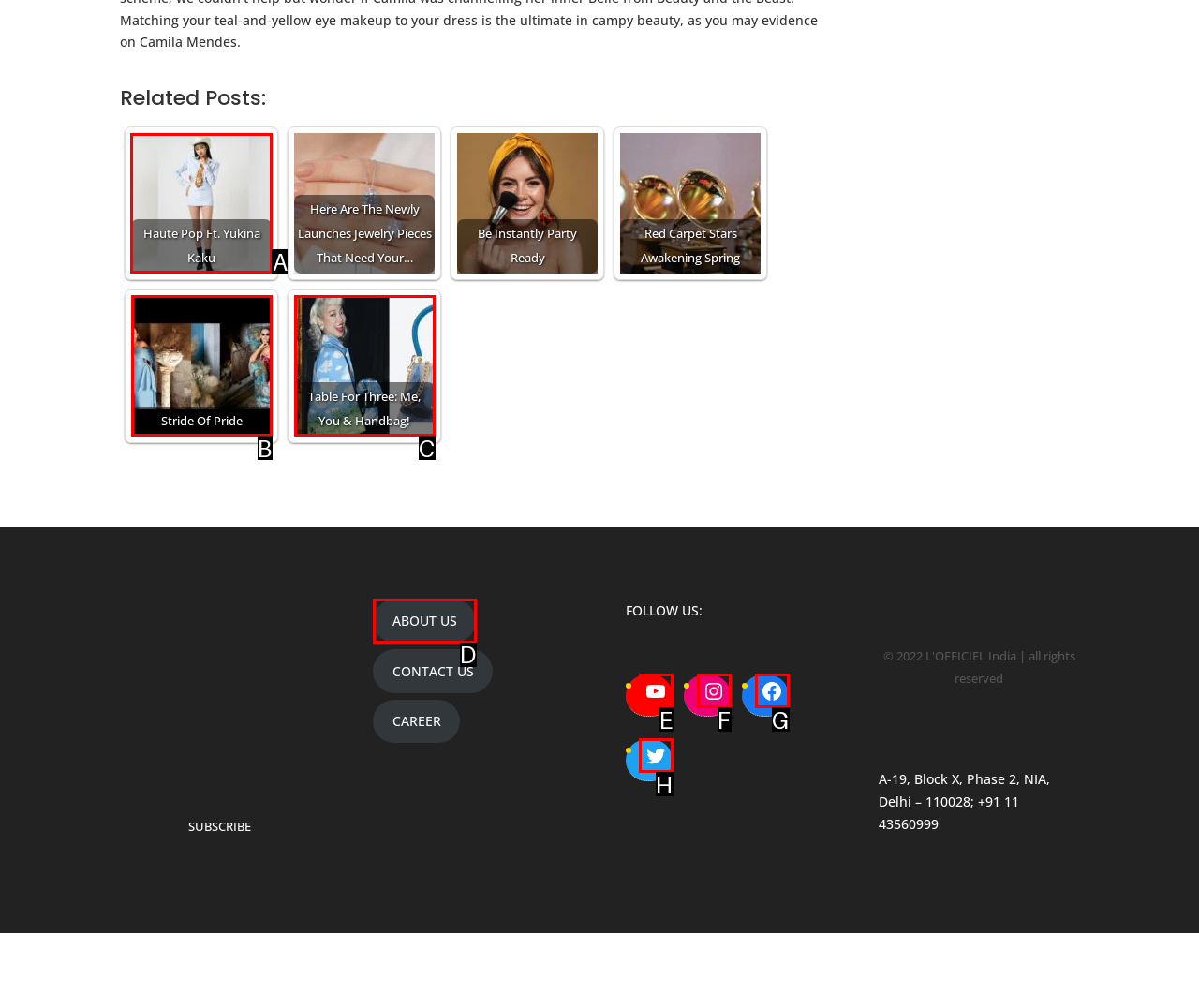Given the instruction: Click on 'Haute Pop Ft. Yukina Kaku', which HTML element should you click on?
Answer with the letter that corresponds to the correct option from the choices available.

A